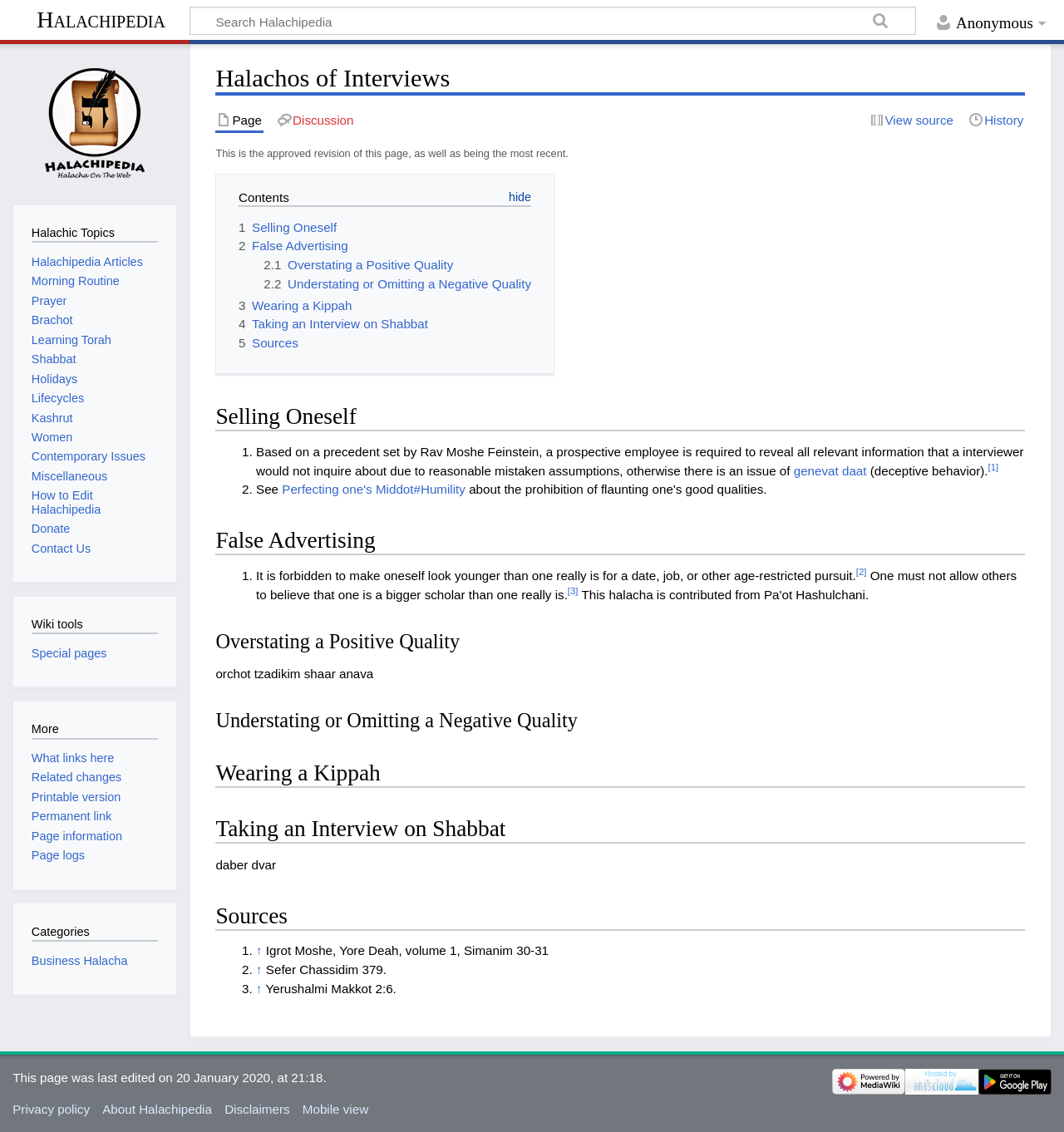Find the bounding box coordinates of the element's region that should be clicked in order to follow the given instruction: "Search Halachipedia". The coordinates should consist of four float numbers between 0 and 1, i.e., [left, top, right, bottom].

[0.179, 0.006, 0.86, 0.03]